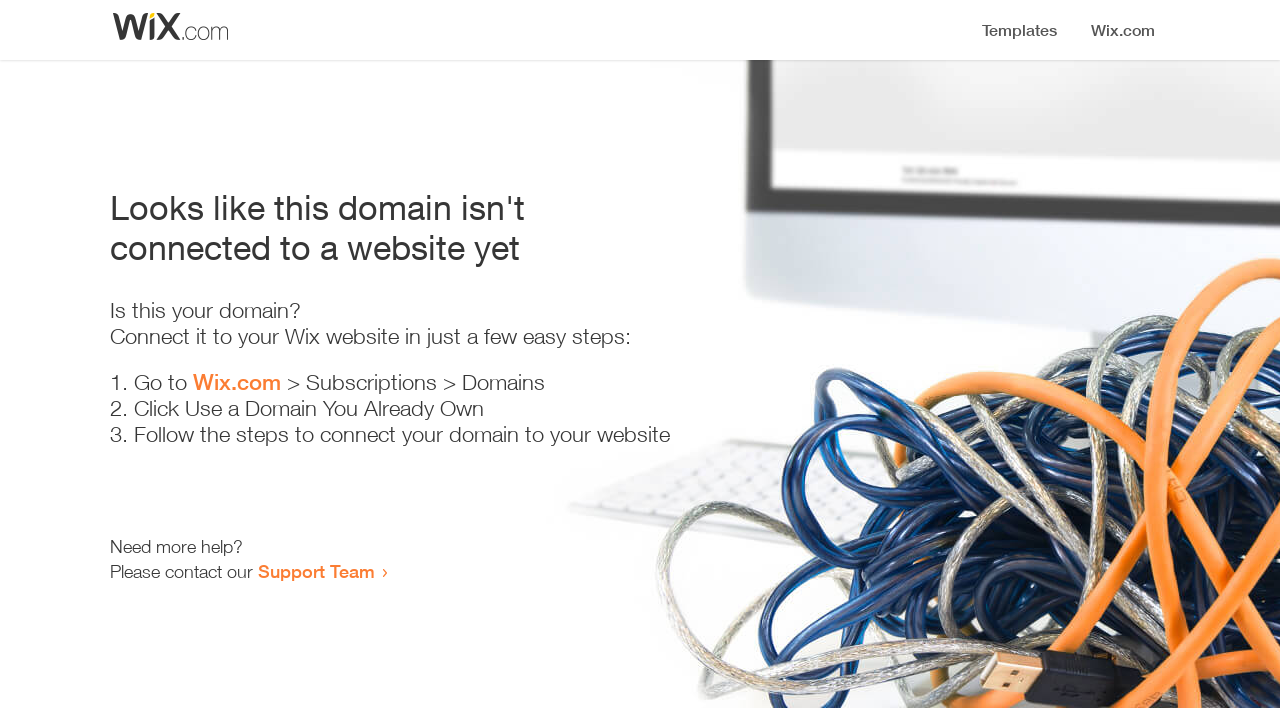Use a single word or phrase to answer the question: What is the purpose of the webpage?

Domain connection guide